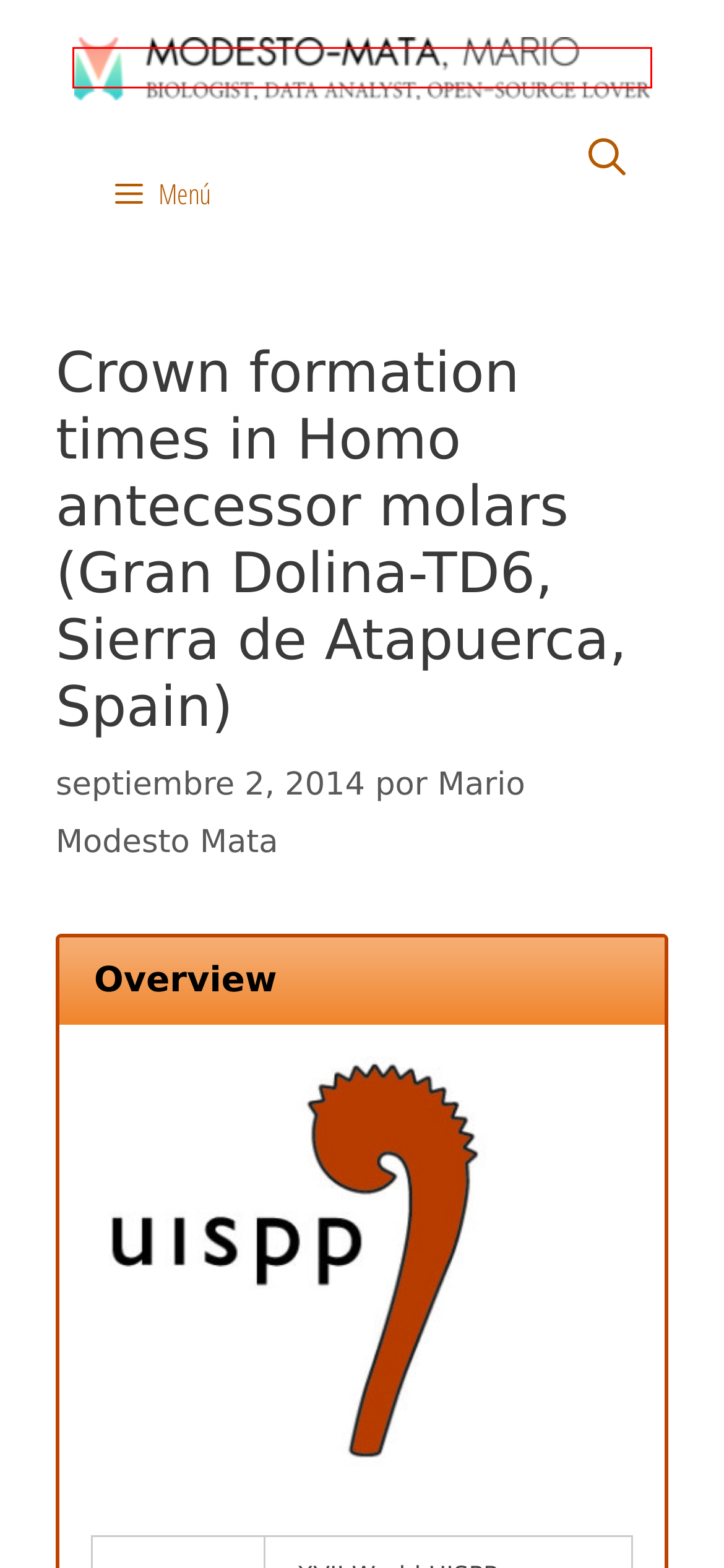Examine the screenshot of the webpage, which has a red bounding box around a UI element. Select the webpage description that best fits the new webpage after the element inside the red bounding box is clicked. Here are the choices:
A. junio 2020 - Modesto-Mata, Mario
B. mayo 1915 - Modesto-Mata, Mario
C. julio 1999 - Modesto-Mata, Mario
D. abril 2015 - Modesto-Mata, Mario
E. Página de inicio - Modesto-Mata, Mario
F. abril 2023 - Modesto-Mata, Mario
G. Mario Modesto Mata, autor en Modesto-Mata, Mario
H. marzo 2004 - Modesto-Mata, Mario

E